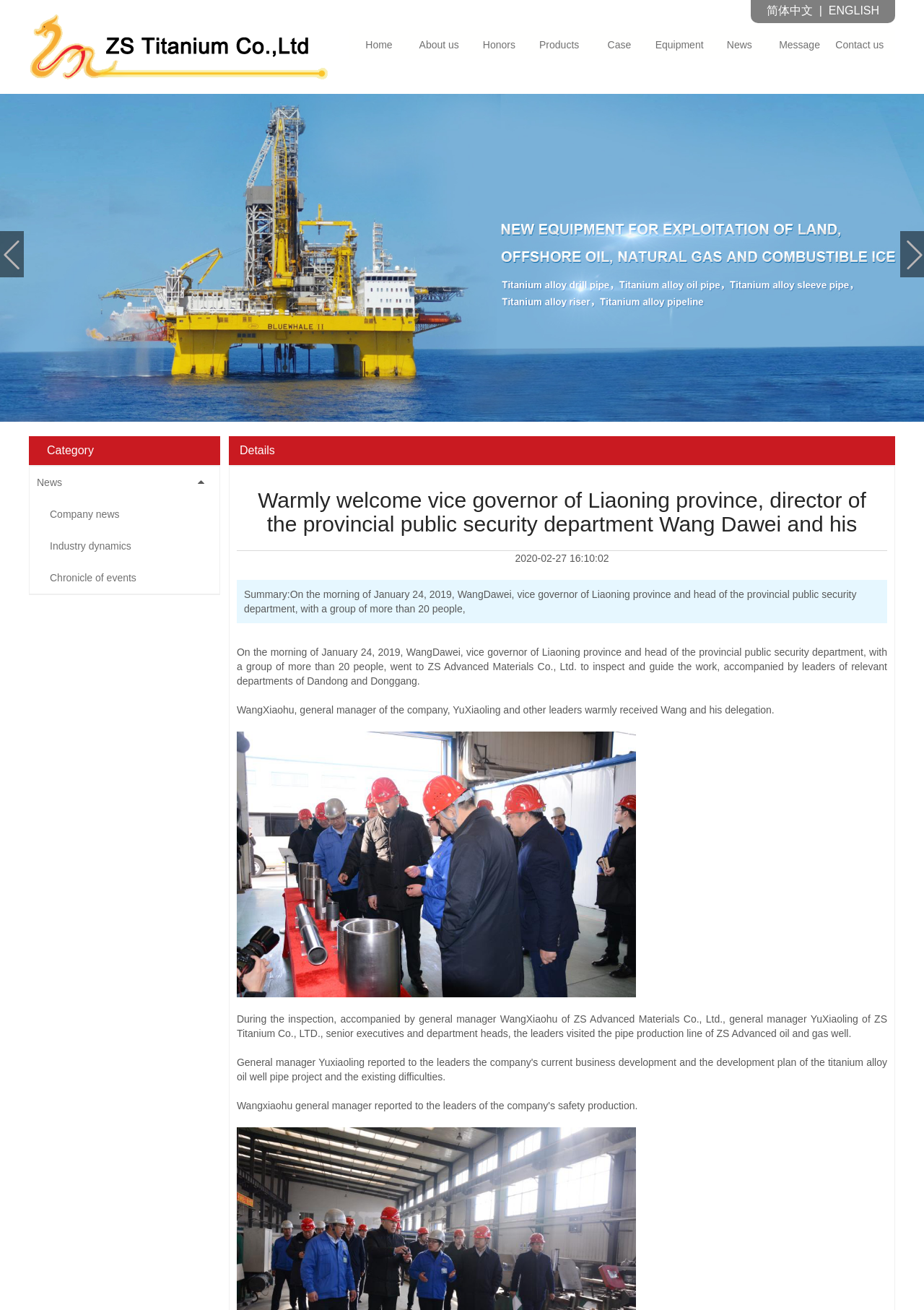Bounding box coordinates are specified in the format (top-left x, top-left y, bottom-right x, bottom-right y). All values are floating point numbers bounded between 0 and 1. Please provide the bounding box coordinate of the region this sentence describes: alt="Cracovia Cantans" title="Cracovia Cantans"

None